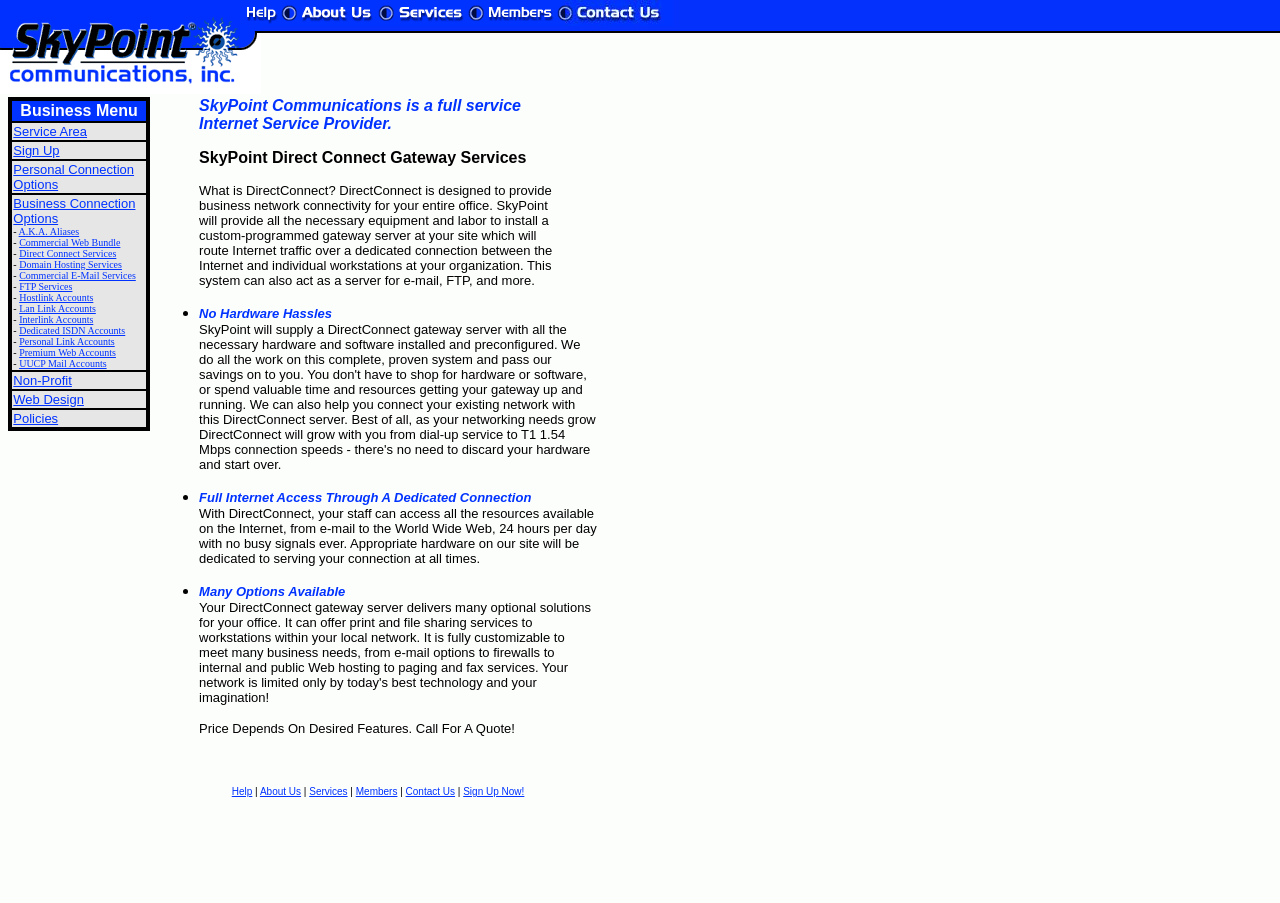Provide the bounding box coordinates for the UI element that is described as: "alt="Sky Point Communications - ISP"".

[0.0, 0.089, 0.188, 0.107]